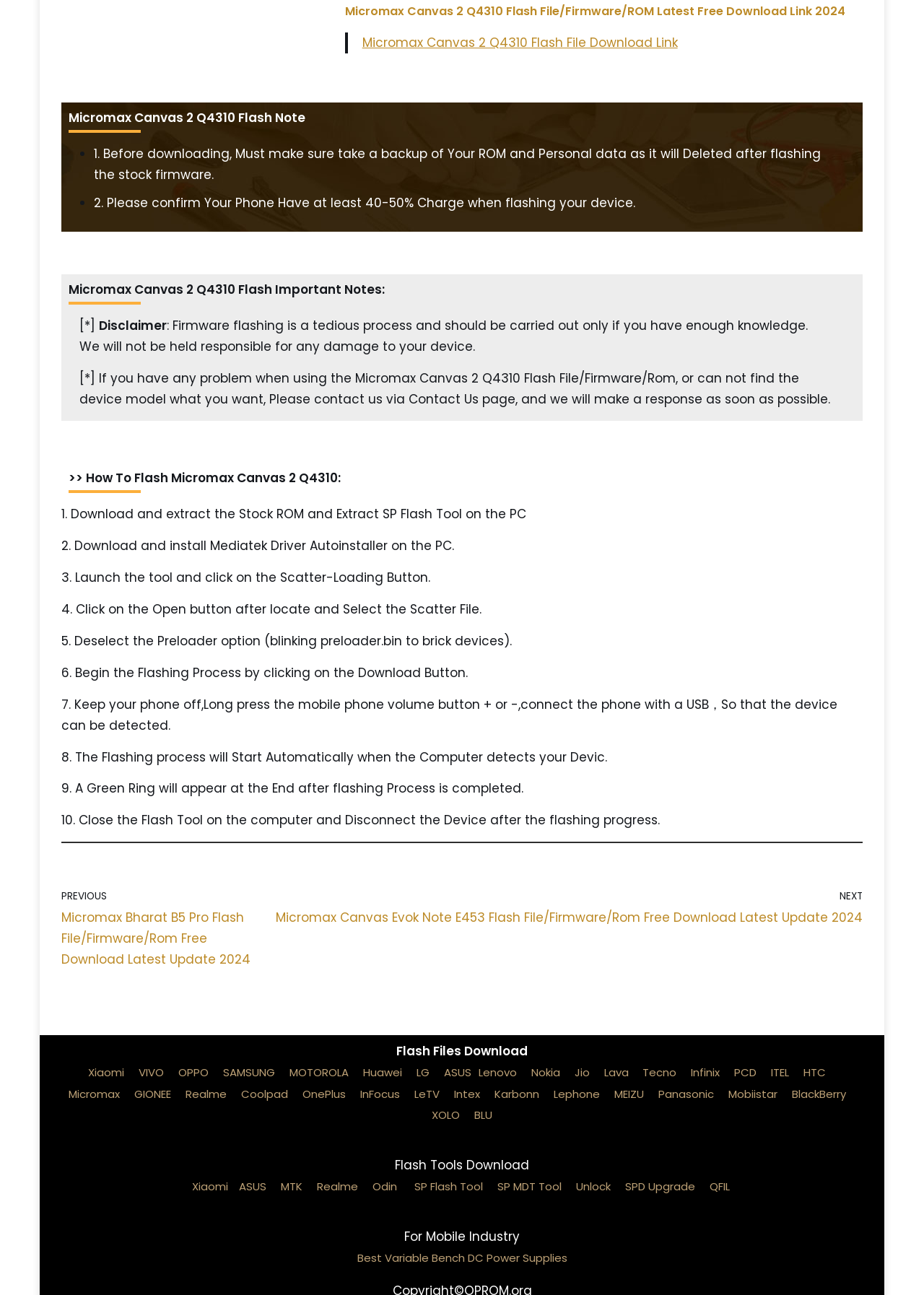Please determine the bounding box coordinates of the element to click in order to execute the following instruction: "Click on NEXT Micromax Canvas Evok Note E453 Flash File/Firmware/Rom Free Download Latest Update 2024". The coordinates should be four float numbers between 0 and 1, specified as [left, top, right, bottom].

[0.298, 0.685, 0.934, 0.717]